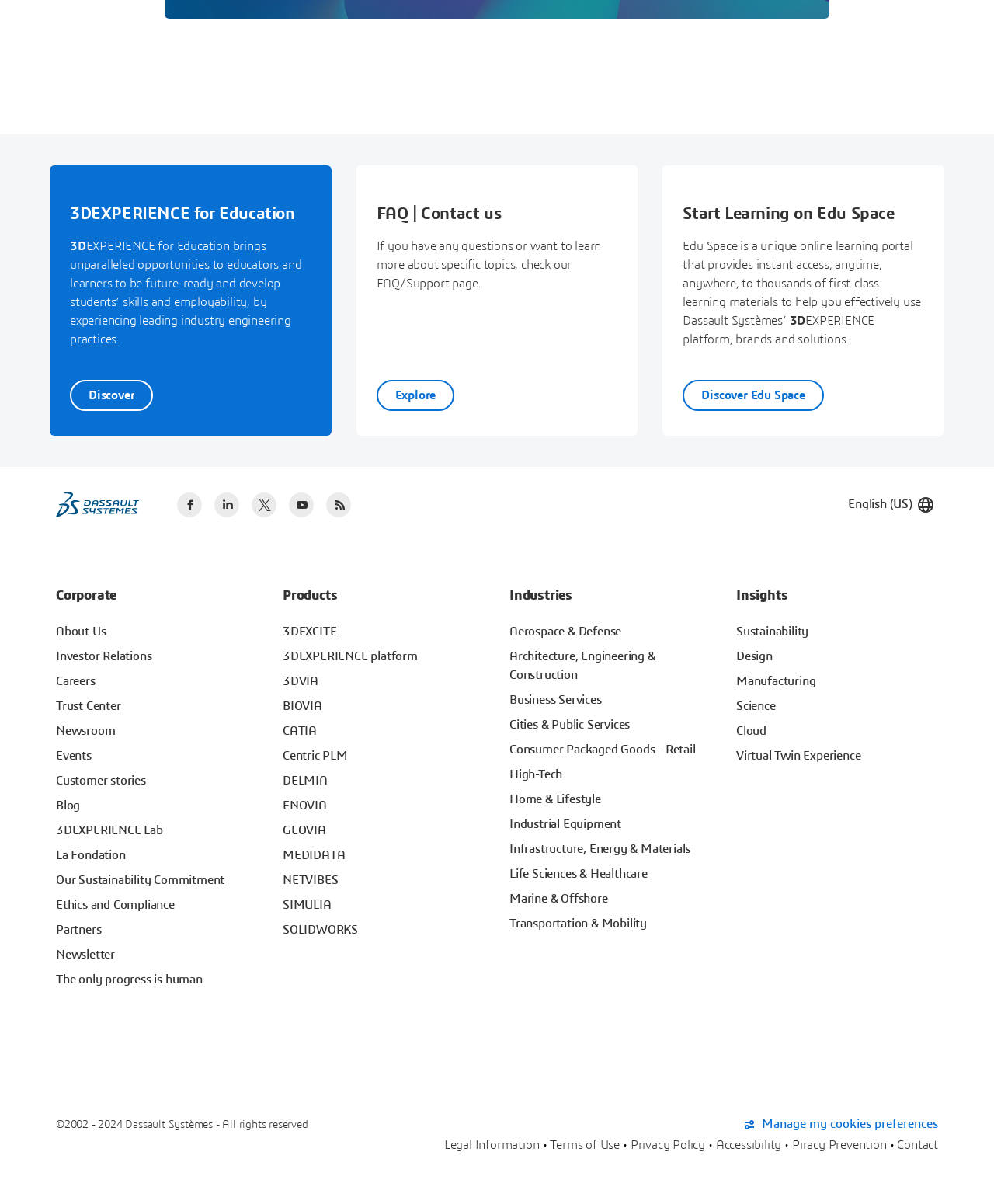Reply to the question with a brief word or phrase: What is the name of the platform for education?

3DEXPERIENCE